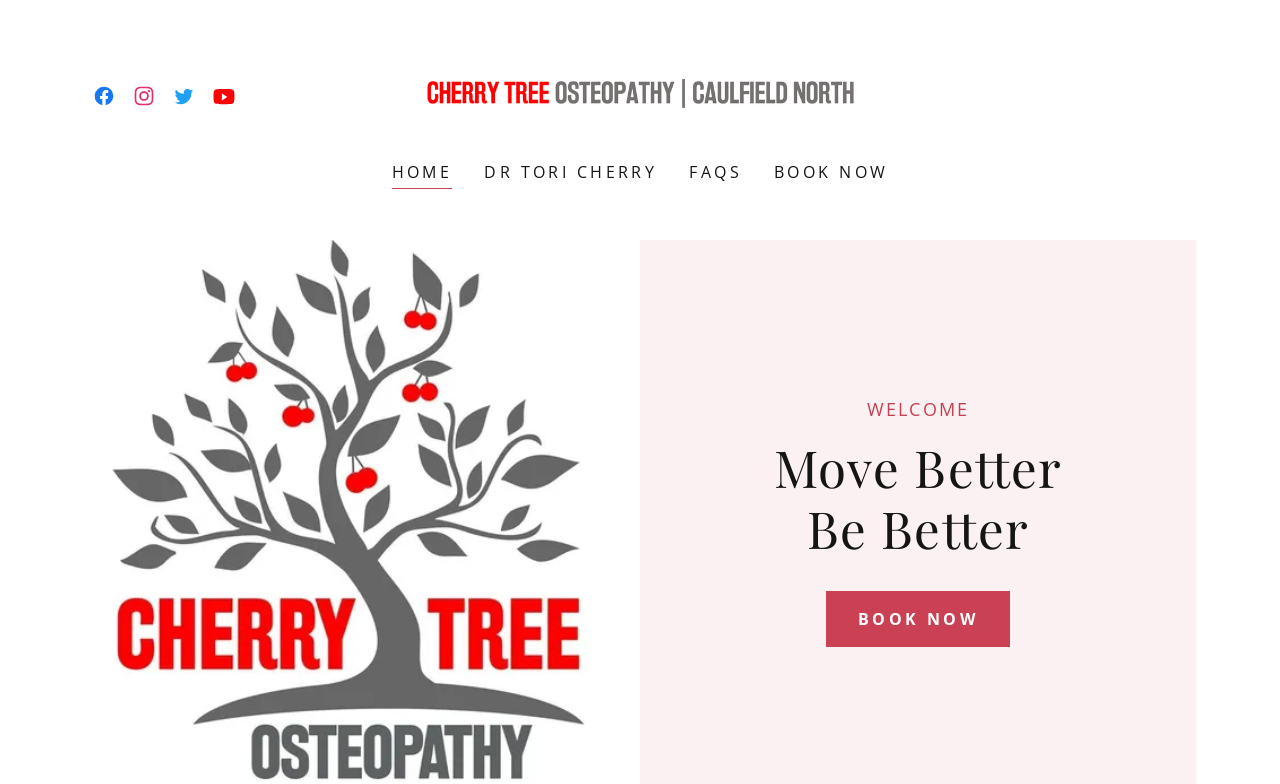Create an elaborate caption that covers all aspects of the webpage.

The webpage is about Cherry Tree Osteopathy, a healthcare service provider. At the top left corner, there are four social media links, namely Facebook, Instagram, Twitter, and YouTube, each accompanied by an image. These links are closely positioned, with the Facebook link on the leftmost side and the YouTube link on the rightmost side.

Below the social media links, there is a prominent logo of Cherry Tree Osteopathy, which is an image with the text "Cherry Tree Osteopathy" written on it. This logo is centered at the top of the page.

The main navigation menu is located below the logo, consisting of five links: "HOME", "DR TORI CHERRY", "FAQS", and "BOOK NOW". These links are positioned horizontally, with "HOME" on the left and "BOOK NOW" on the right.

The main content of the webpage is divided into two sections. The first section has a heading "WELCOME" and occupies the majority of the page. The second section has a heading "Move Better Be Better" and is positioned below the first section. The text "Move Better Be Better" is written in two lines, with "Move Better" on the first line and "Be Better" on the second line.

At the bottom right corner of the page, there is another "BOOK NOW" link, which is a call-to-action button.